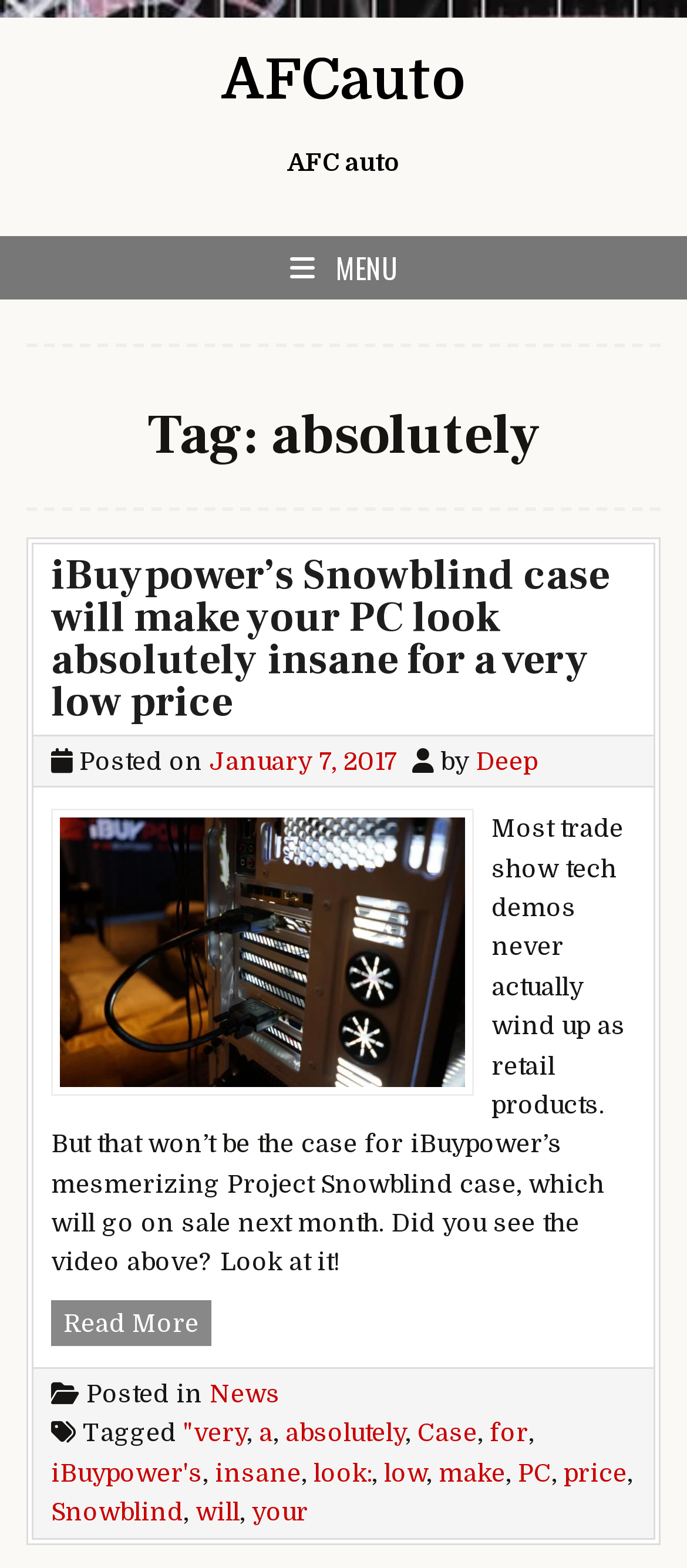Find the coordinates for the bounding box of the element with this description: "title="Send us an email"".

None